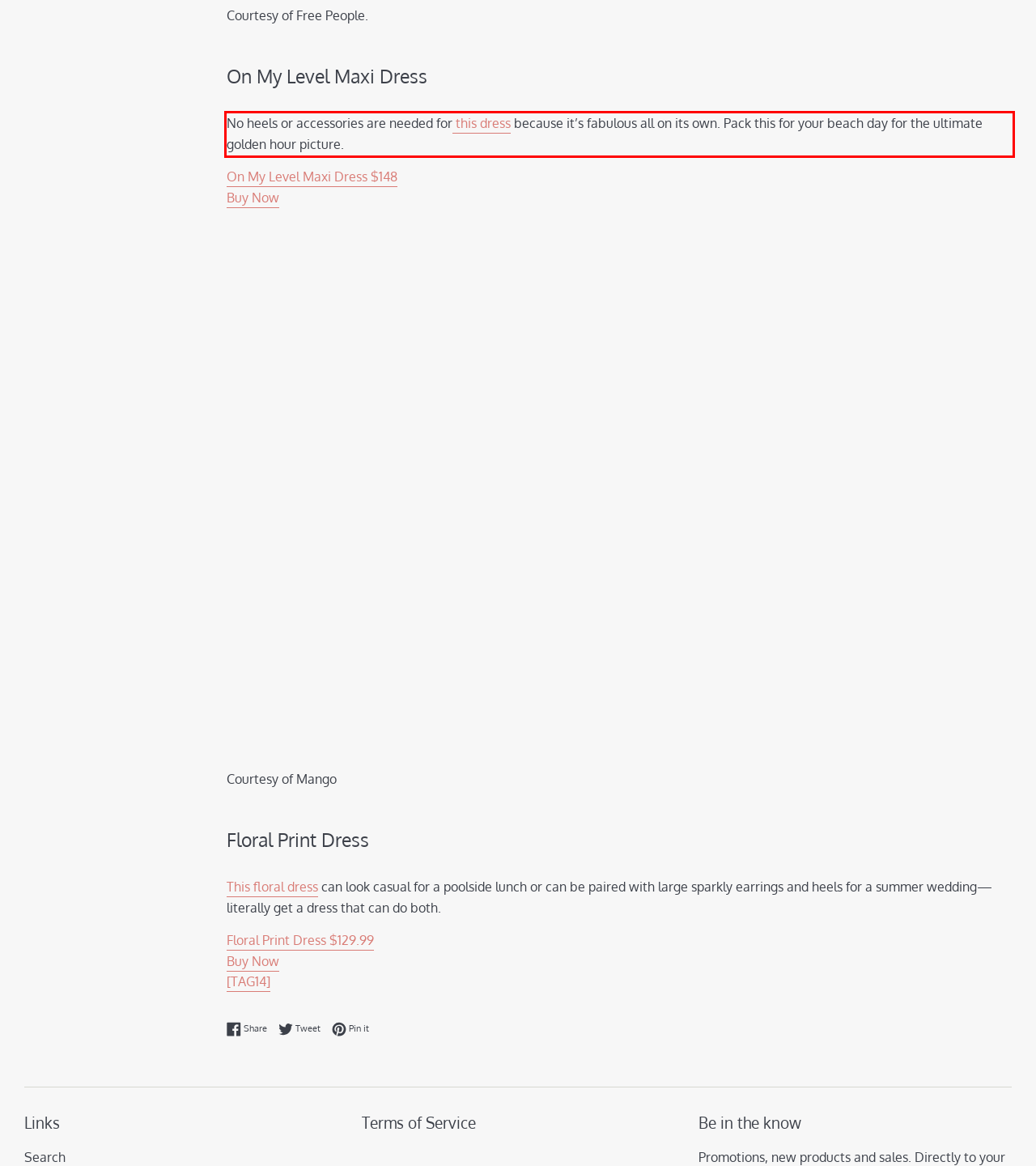Within the screenshot of the webpage, there is a red rectangle. Please recognize and generate the text content inside this red bounding box.

No heels or accessories are needed for this dress because it’s fabulous all on its own. Pack this for your beach day for the ultimate golden hour picture.